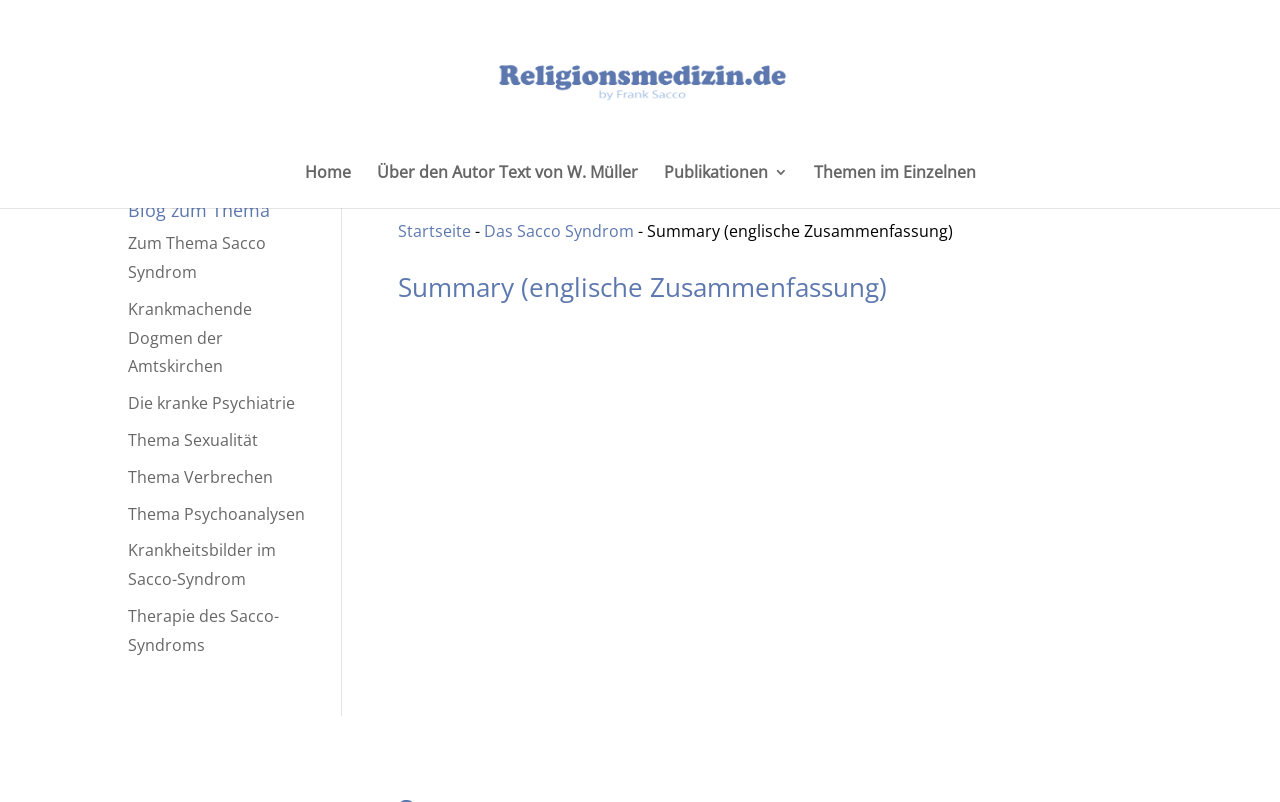How many theme links are there?
Please provide a comprehensive answer based on the details in the screenshot.

I counted the links under the 'Blog zum Thema' section, which are 'Zum Thema Sacco Syndrom', 'Krankmachende Dogmen der Amtskirchen', 'Die kranke Psychiatrie', 'Thema Sexualität', 'Thema Verbrechen', 'Thema Psychoanalysen', and 'Krankheitsbilder im Sacco-Syndrom'. There are 7 theme links in total.